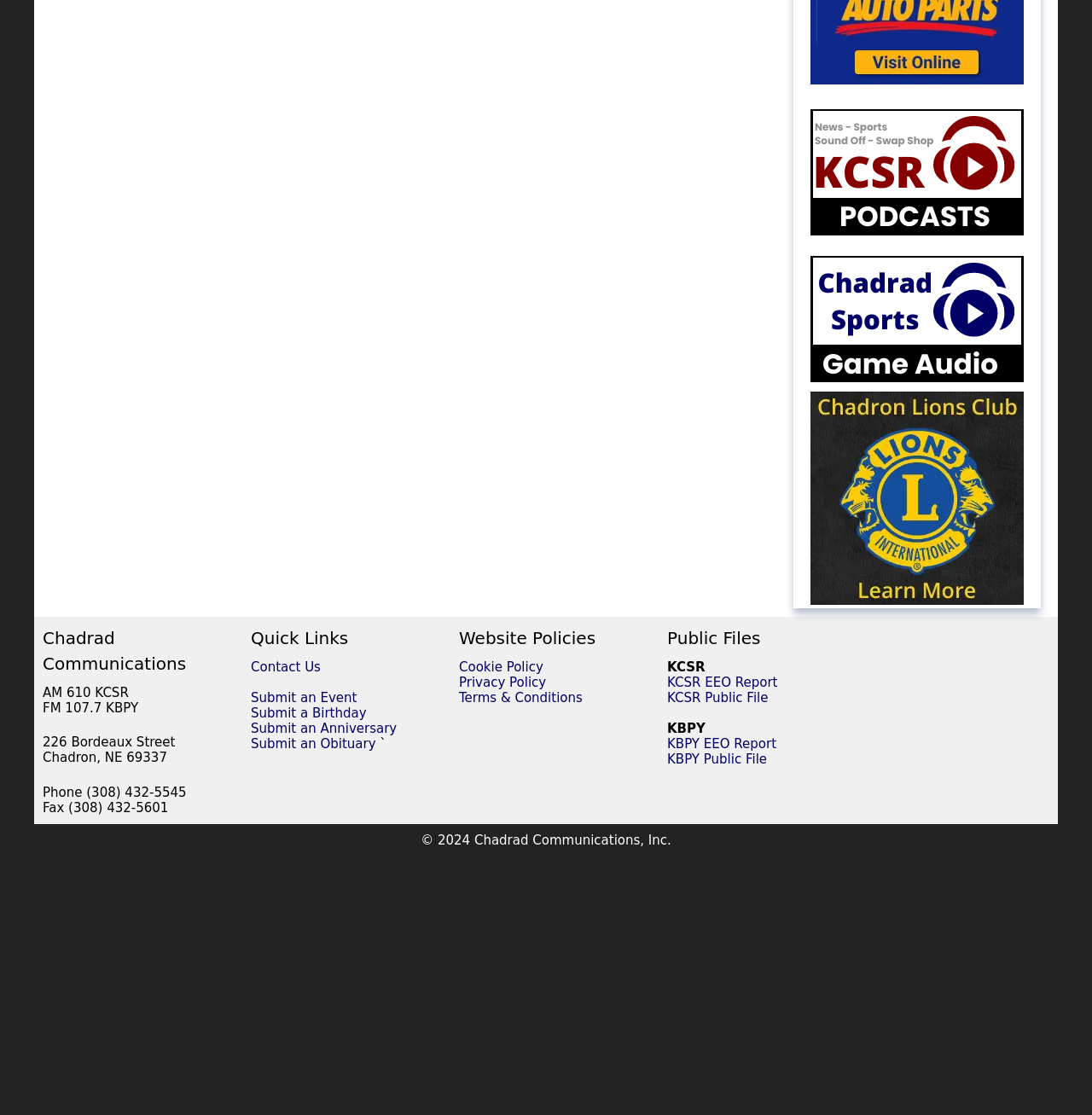Identify the bounding box coordinates of the specific part of the webpage to click to complete this instruction: "contact Lions Club".

[0.742, 0.532, 0.938, 0.545]